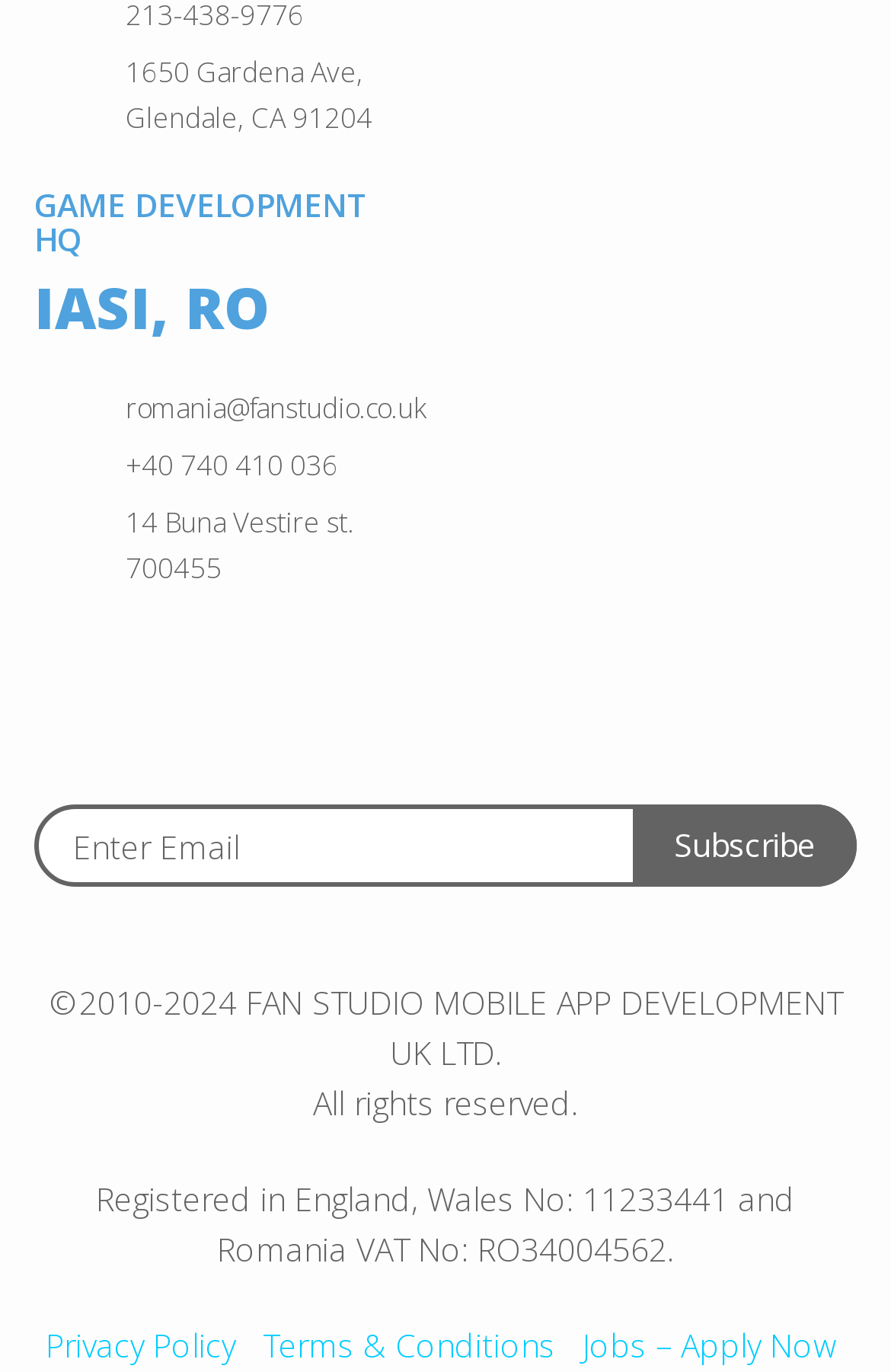Could you determine the bounding box coordinates of the clickable element to complete the instruction: "Subscribe to the newsletter"? Provide the coordinates as four float numbers between 0 and 1, i.e., [left, top, right, bottom].

[0.71, 0.586, 0.962, 0.646]